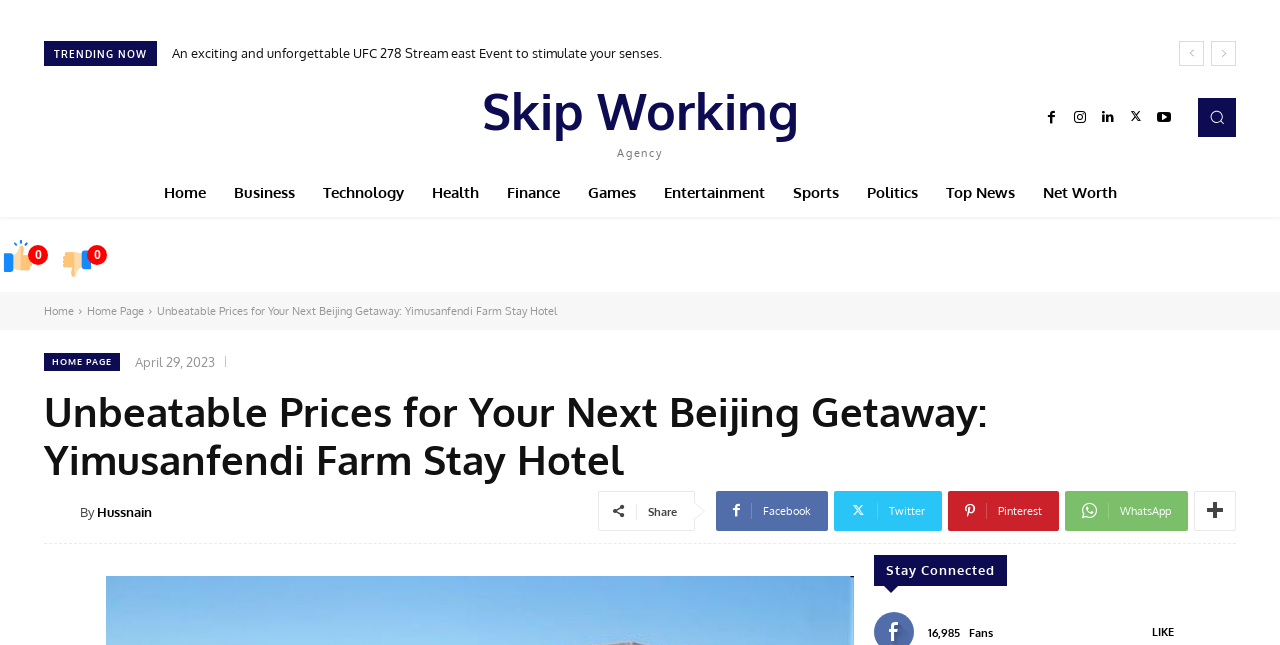Please answer the following question using a single word or phrase: 
What is the author of the article?

Hussnain